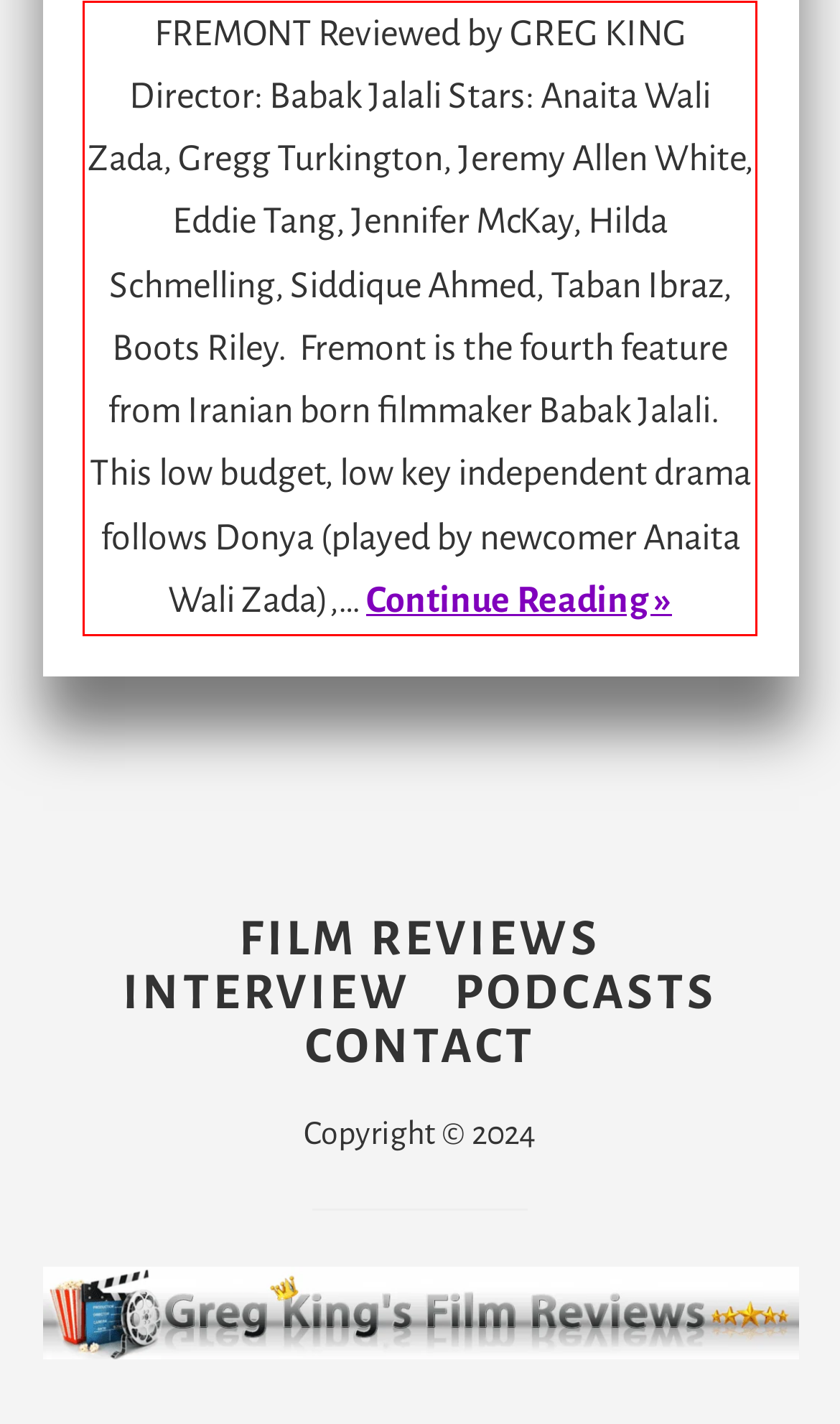You are provided with a screenshot of a webpage that includes a red bounding box. Extract and generate the text content found within the red bounding box.

FREMONT Reviewed by GREG KING Director: Babak Jalali Stars: Anaita Wali Zada, Gregg Turkington, Jeremy Allen White, Eddie Tang, Jennifer McKay, Hilda Schmelling, Siddique Ahmed, Taban Ibraz, Boots Riley. Fremont is the fourth feature from Iranian born filmmaker Babak Jalali. This low budget, low key independent drama follows Donya (played by newcomer Anaita Wali Zada),… Continue Reading »